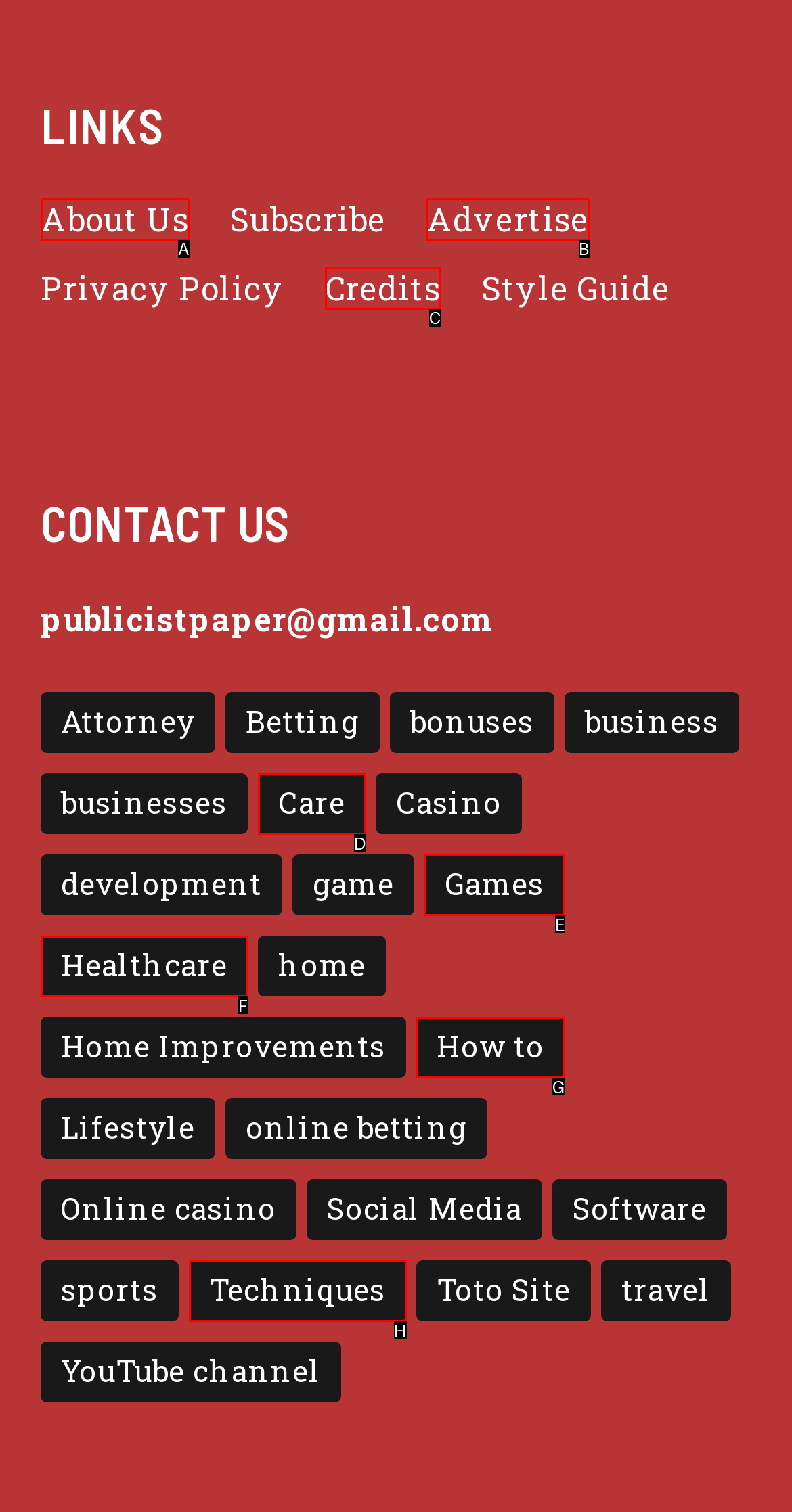Based on the given description: How to, determine which HTML element is the best match. Respond with the letter of the chosen option.

G